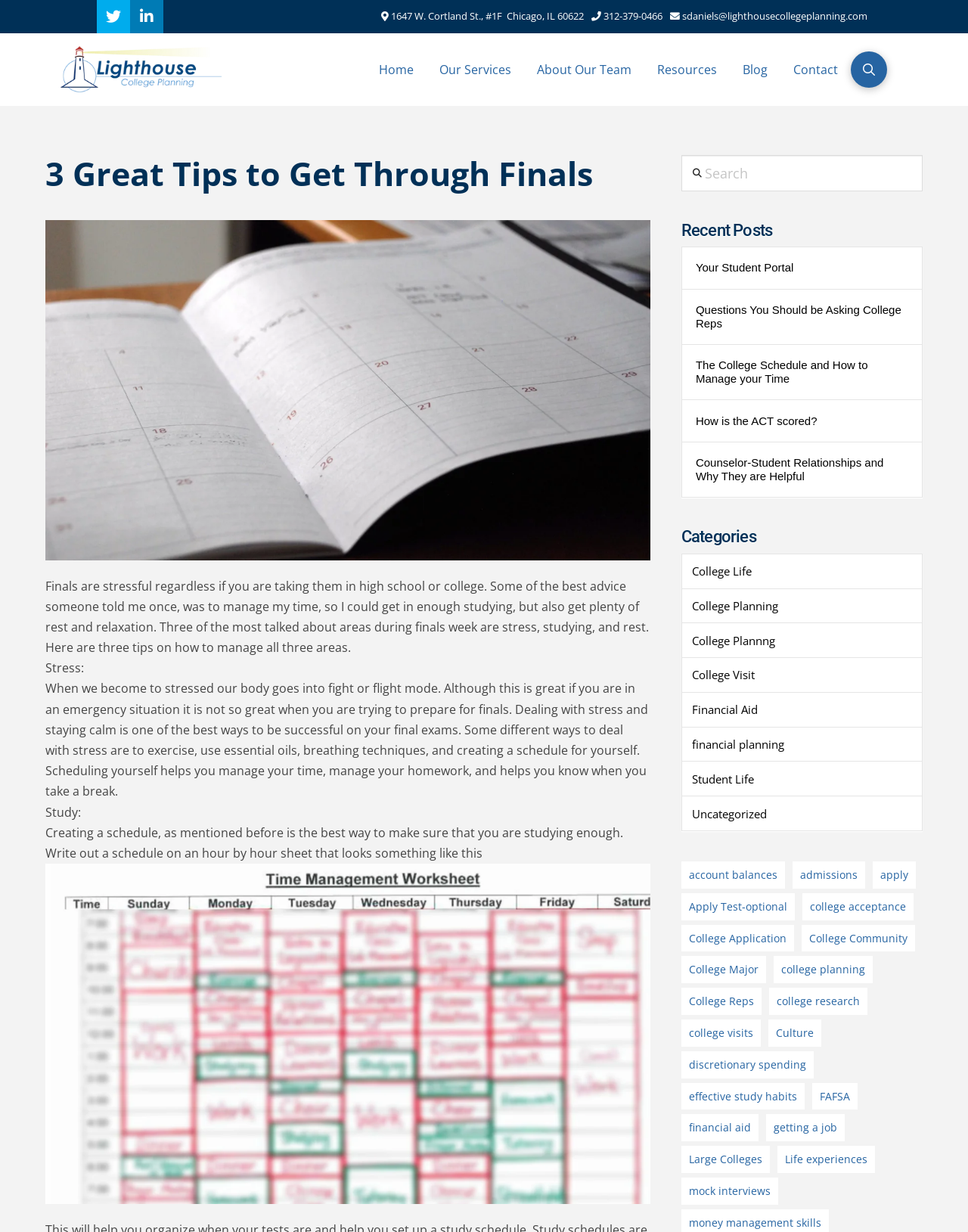How many categories are listed on the webpage?
Please provide a single word or phrase in response based on the screenshot.

8